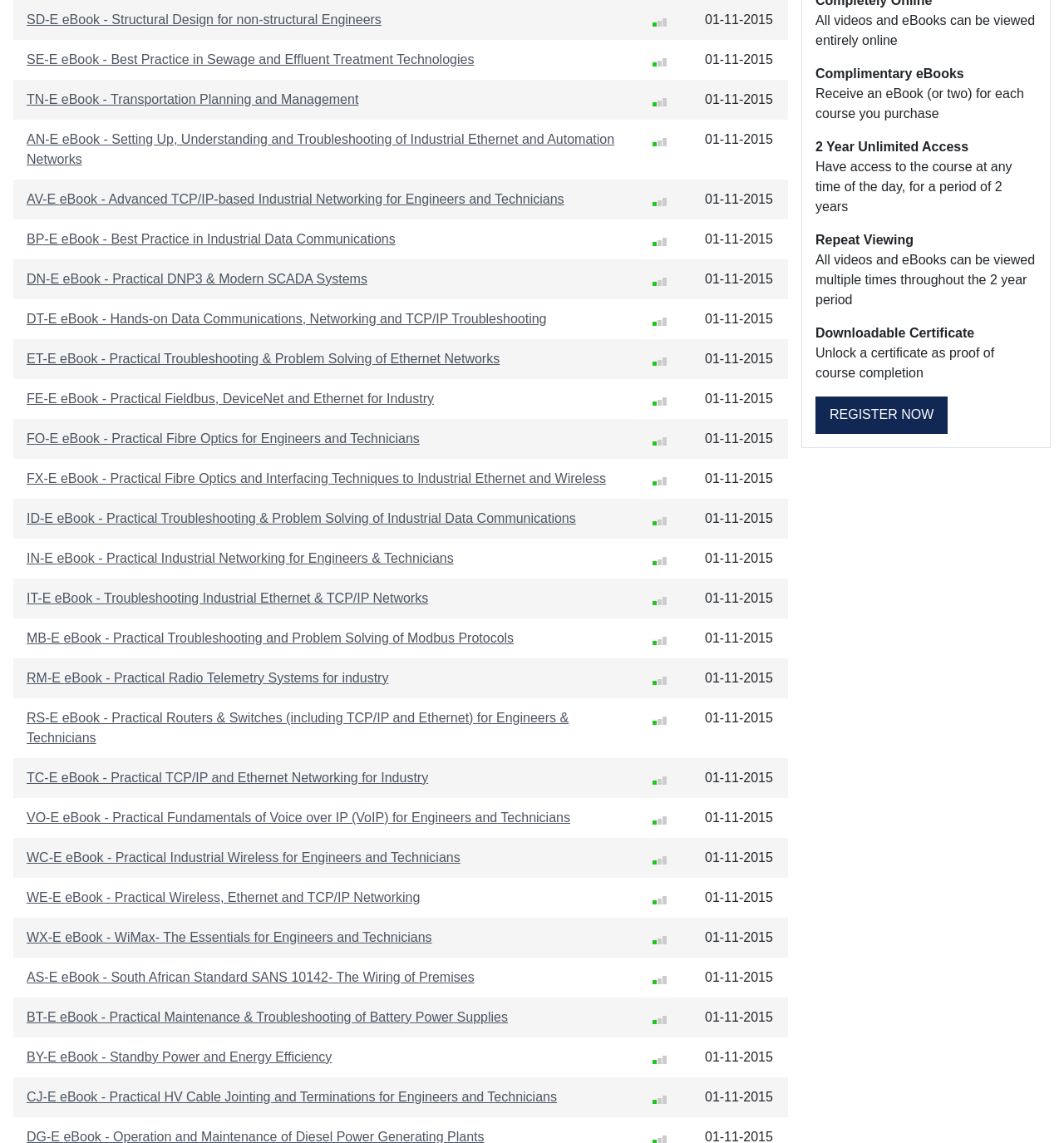What is the format of the eBooks?
Please respond to the question with a detailed and well-explained answer.

I looked at the gridcell elements that contain eBook titles and found that all of them have 'eBook' in their titles, indicating that the format of the eBooks is eBook.